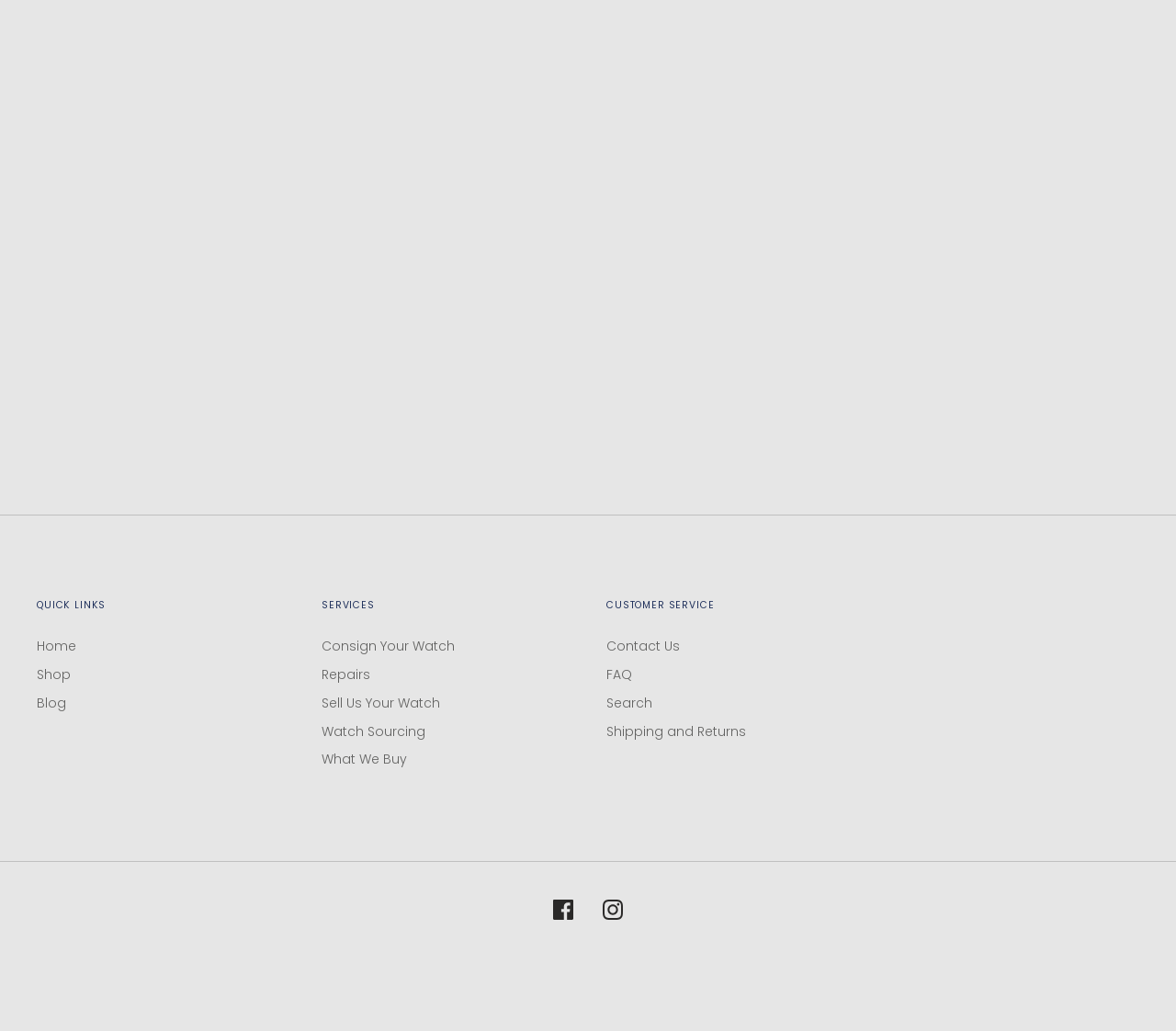Please give a concise answer to this question using a single word or phrase: 
What is the copyright year of the website?

2024